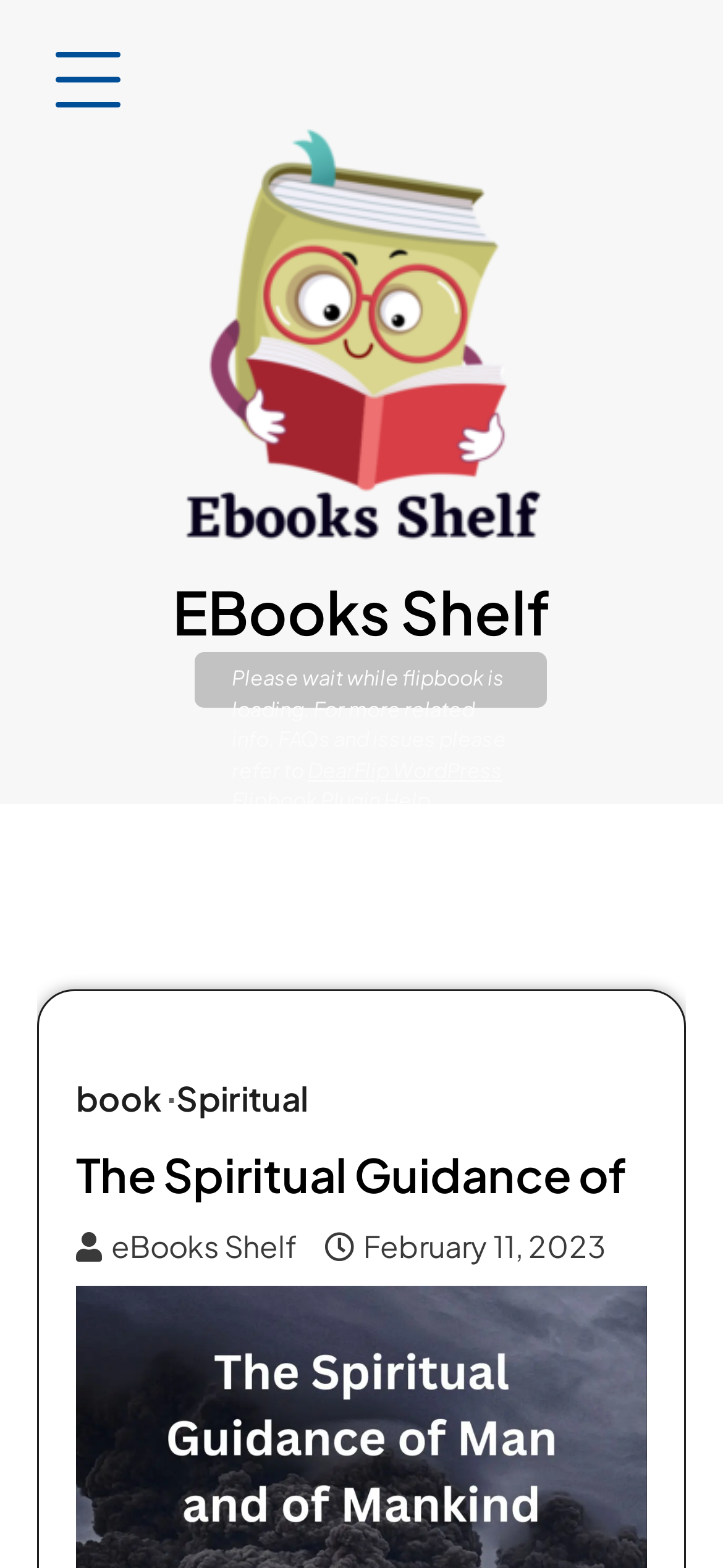Provide the bounding box coordinates of the HTML element described by the text: "alt="Ebooks Shelf Logo"".

[0.192, 0.071, 0.808, 0.362]